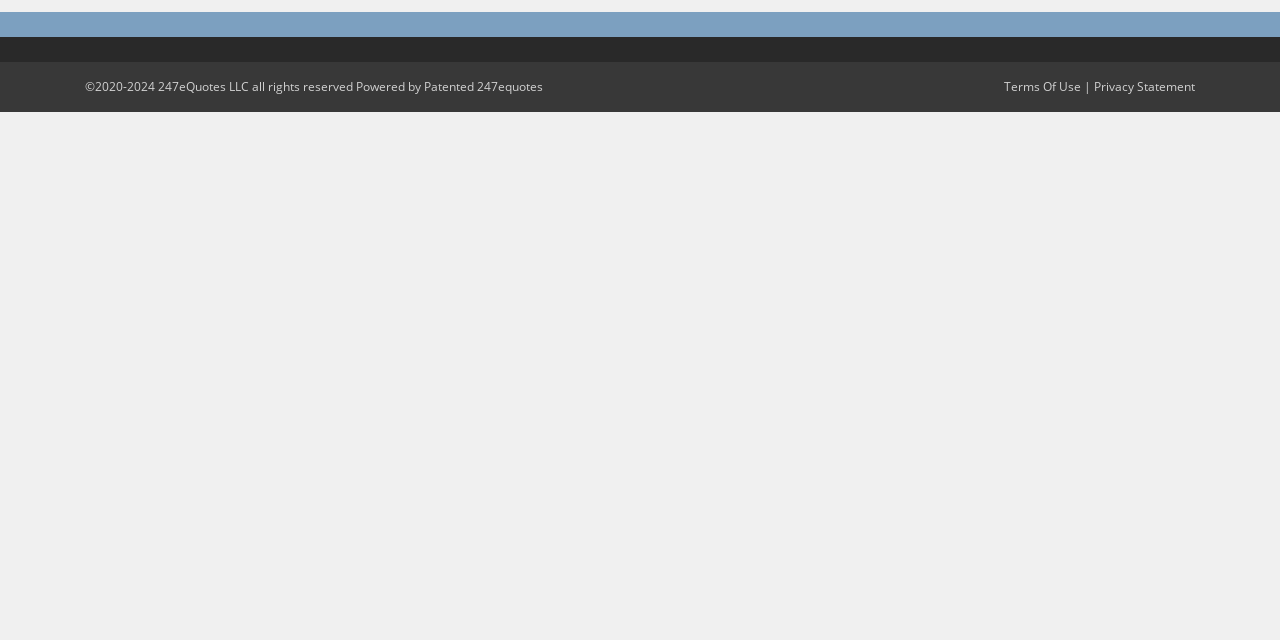Extract the bounding box coordinates of the UI element described by: "Terms Of Use". The coordinates should include four float numbers ranging from 0 to 1, e.g., [left, top, right, bottom].

[0.784, 0.123, 0.845, 0.149]